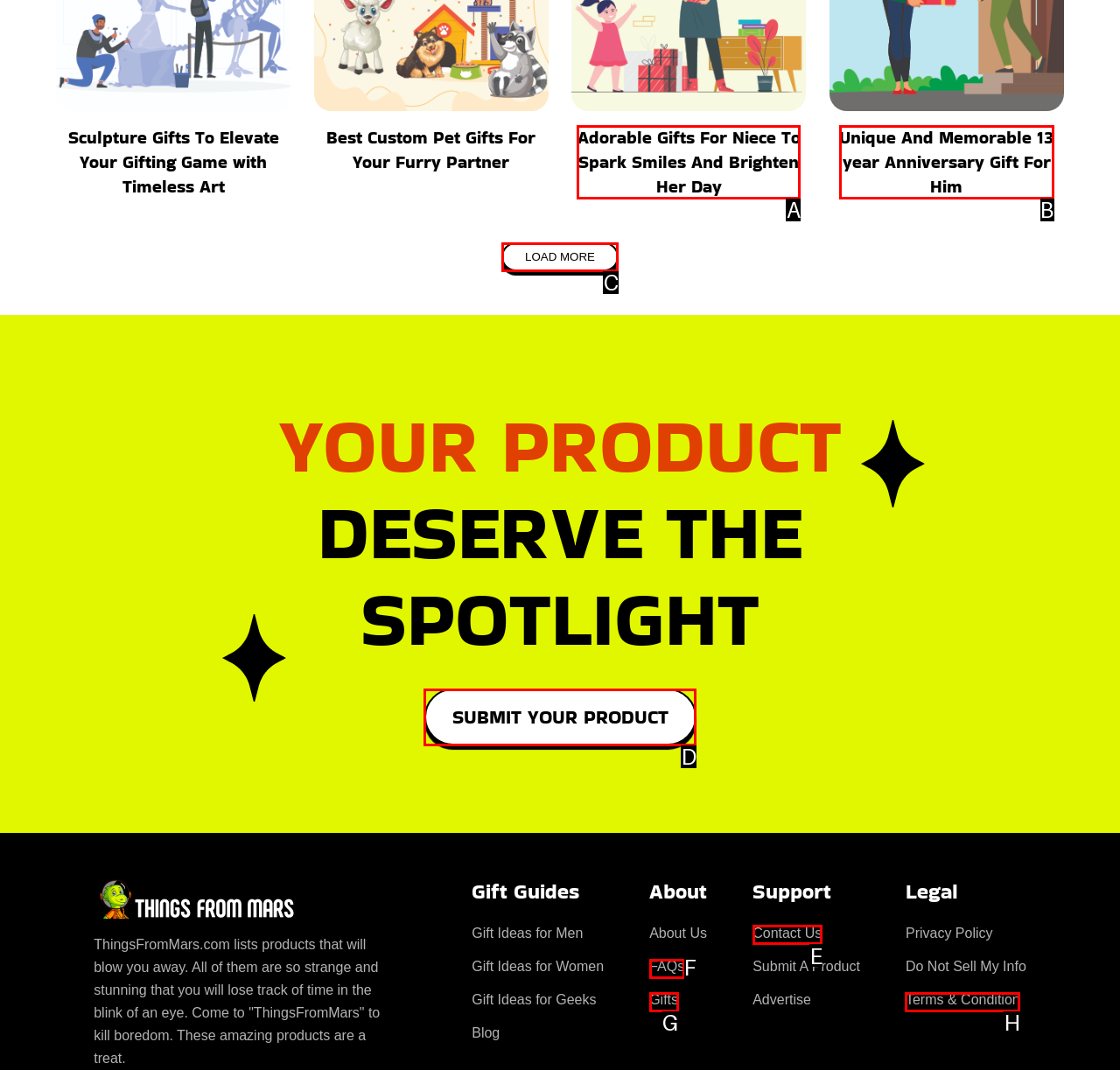Determine the right option to click to perform this task: Contact us for support
Answer with the correct letter from the given choices directly.

E